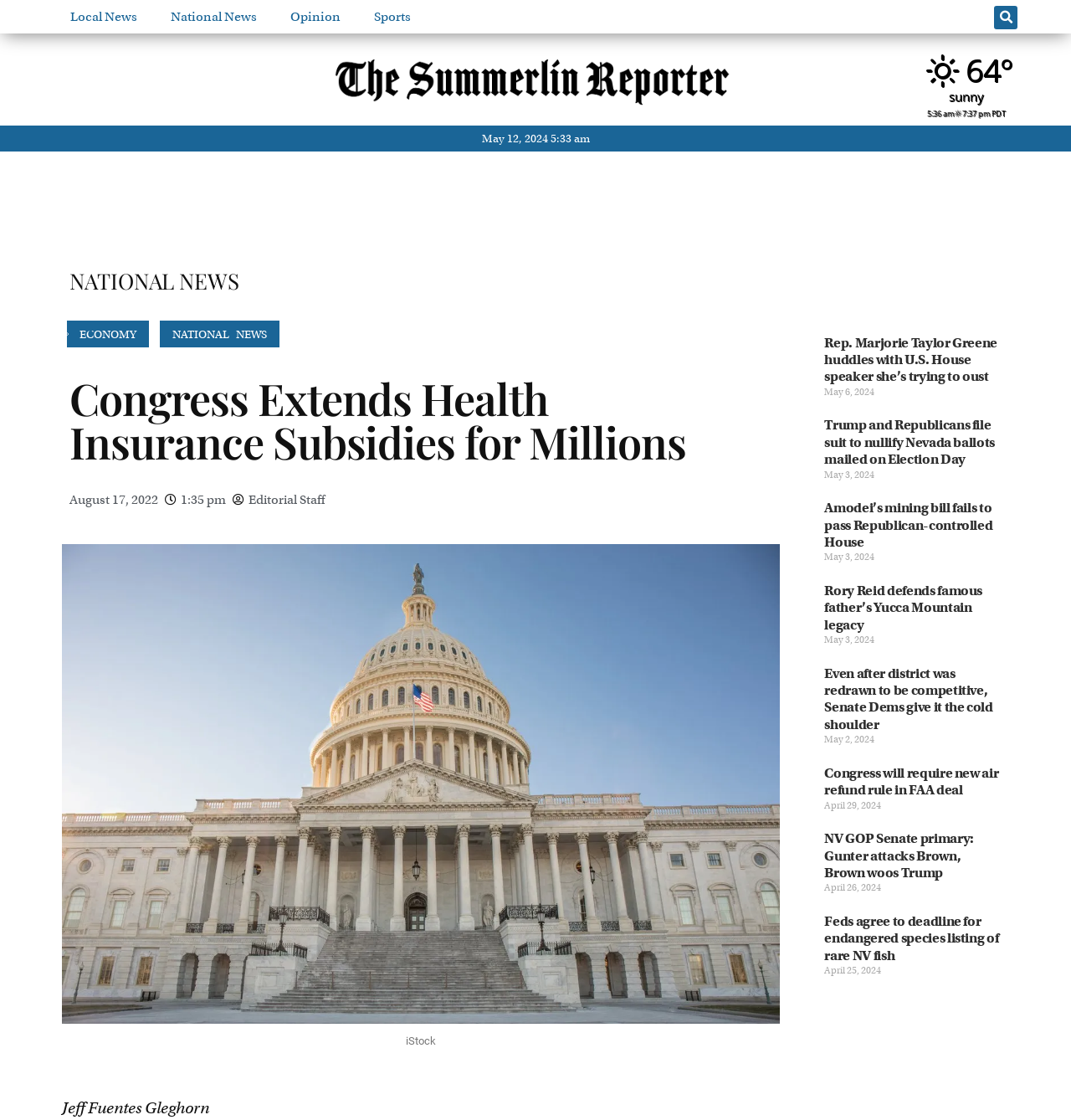Extract the bounding box for the UI element that matches this description: "economy".

[0.062, 0.286, 0.139, 0.31]